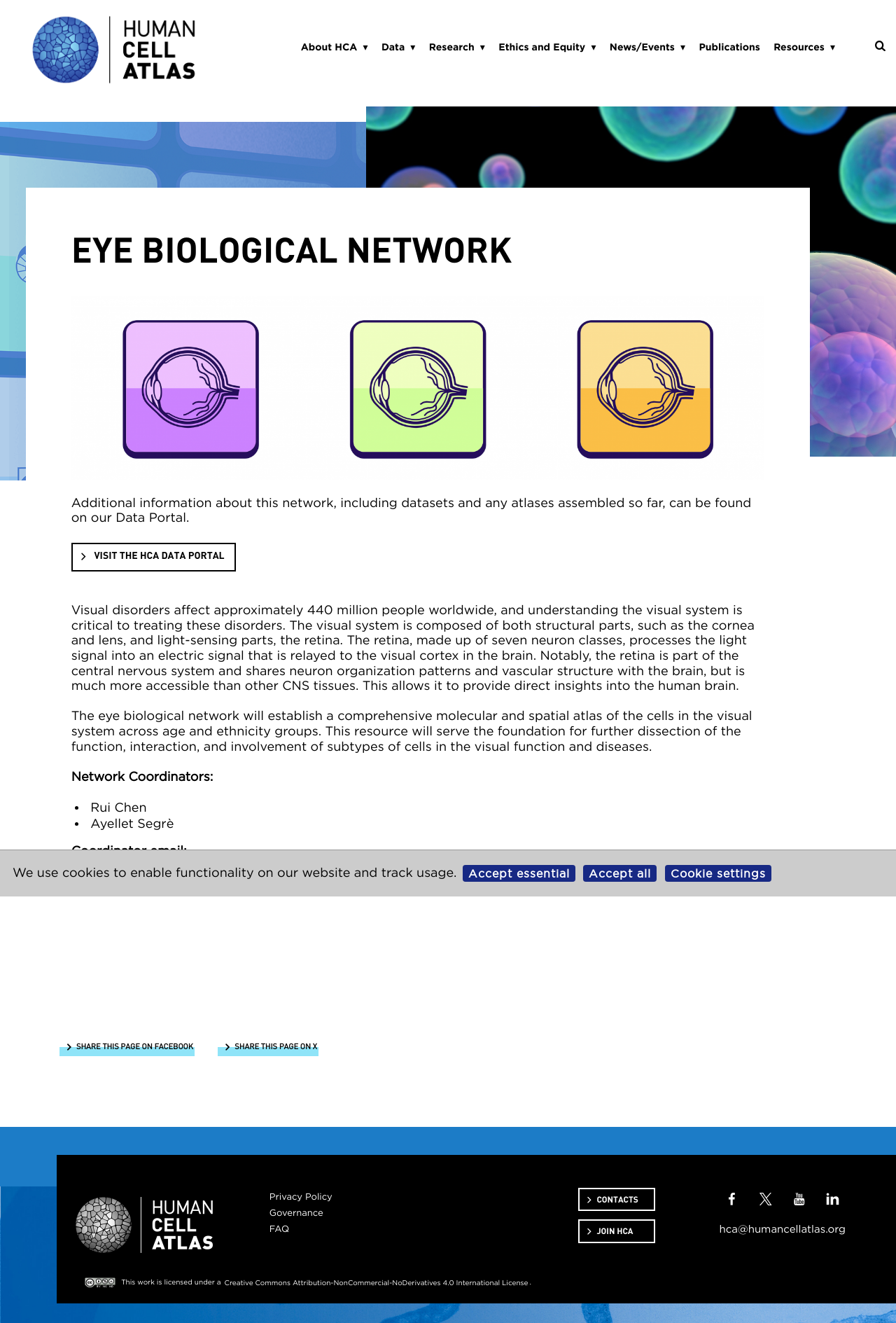Please identify the bounding box coordinates of the area I need to click to accomplish the following instruction: "Visit the HCA Data Portal".

[0.079, 0.41, 0.263, 0.432]